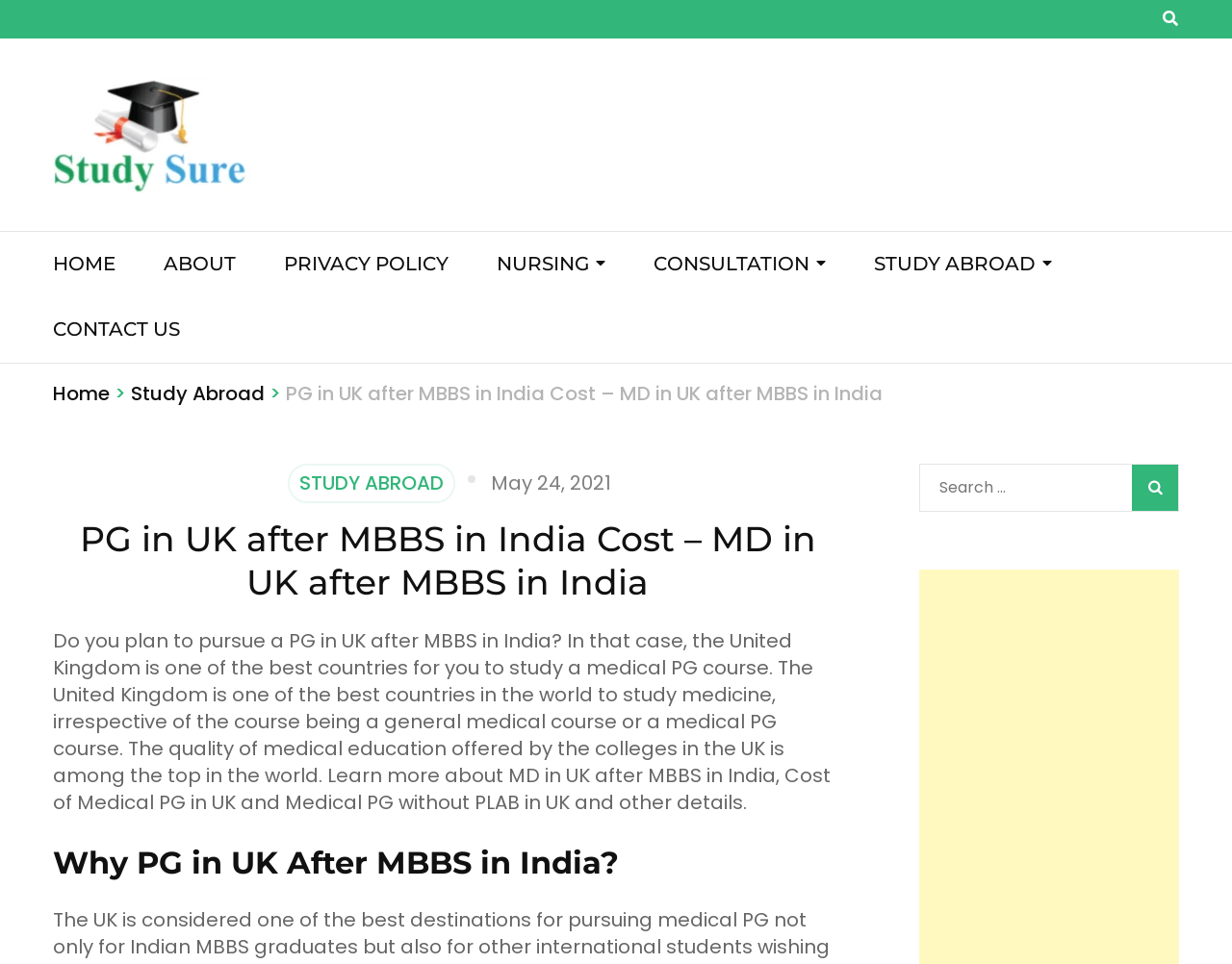Provide the bounding box coordinates for the UI element described in this sentence: "Contact Us". The coordinates should be four float values between 0 and 1, i.e., [left, top, right, bottom].

[0.043, 0.308, 0.146, 0.376]